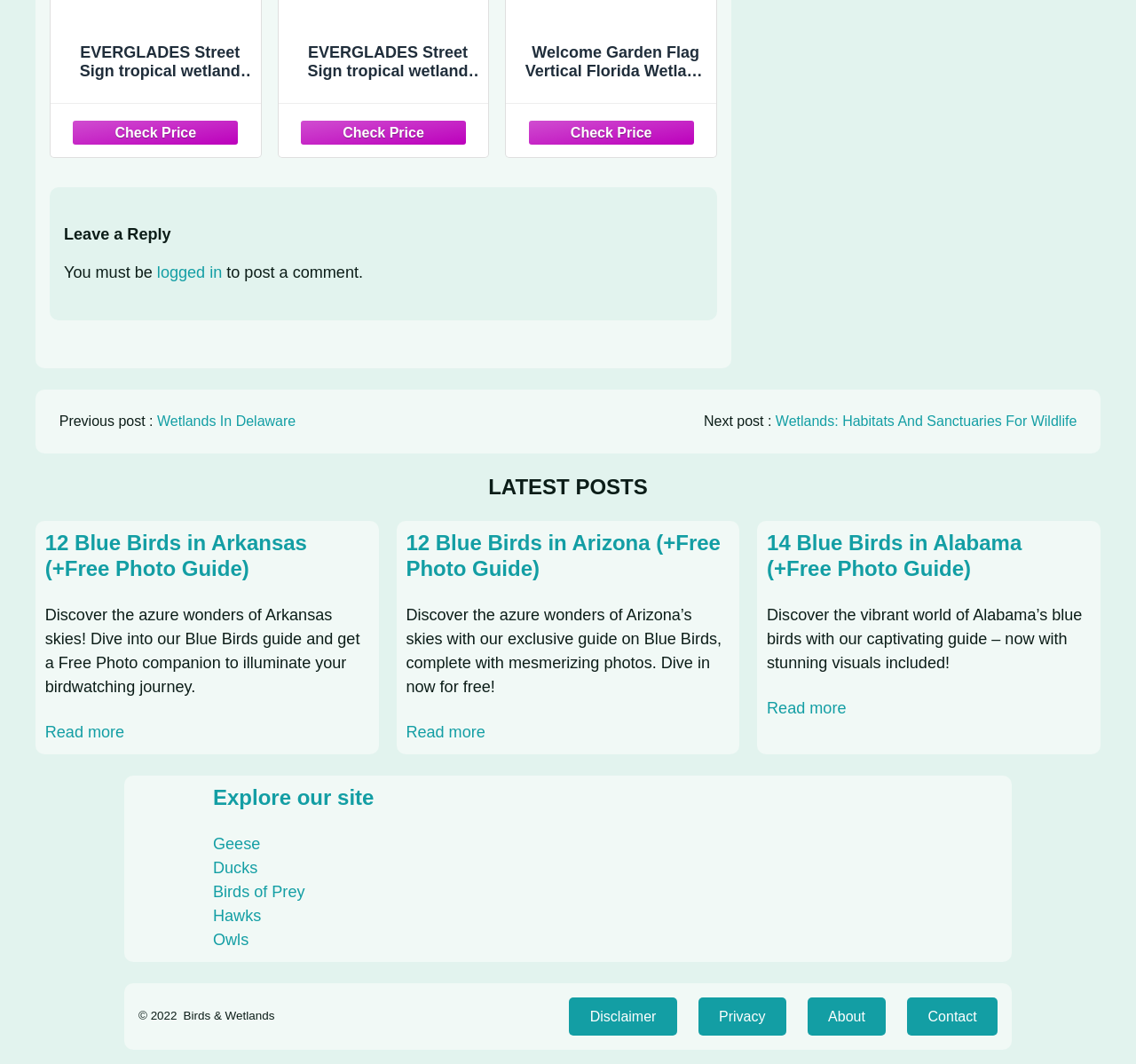Provide the bounding box coordinates of the UI element that matches the description: "Wetlands In Delaware".

[0.138, 0.389, 0.26, 0.403]